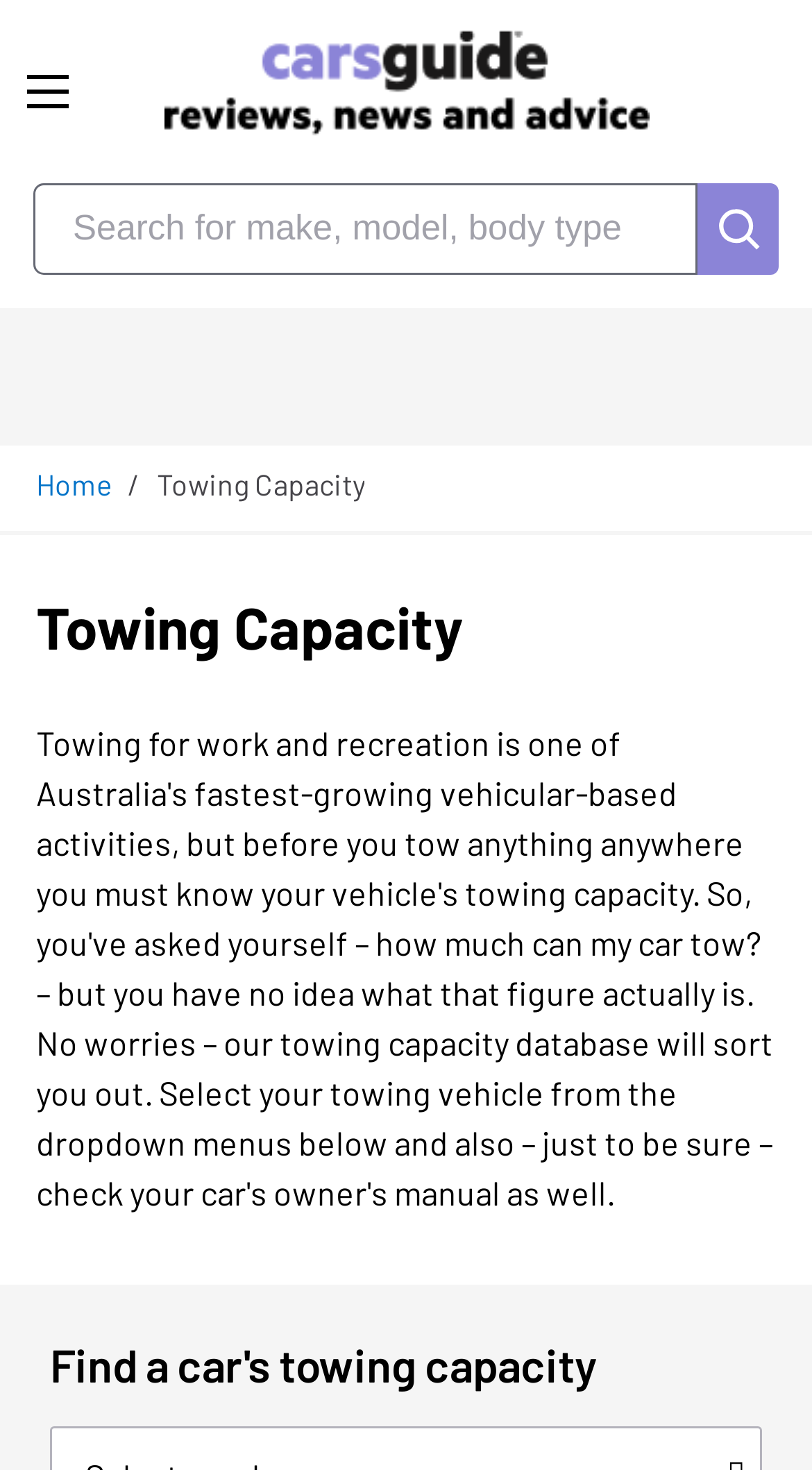What can be searched on the website?
Look at the image and respond with a single word or a short phrase.

make, model, body type